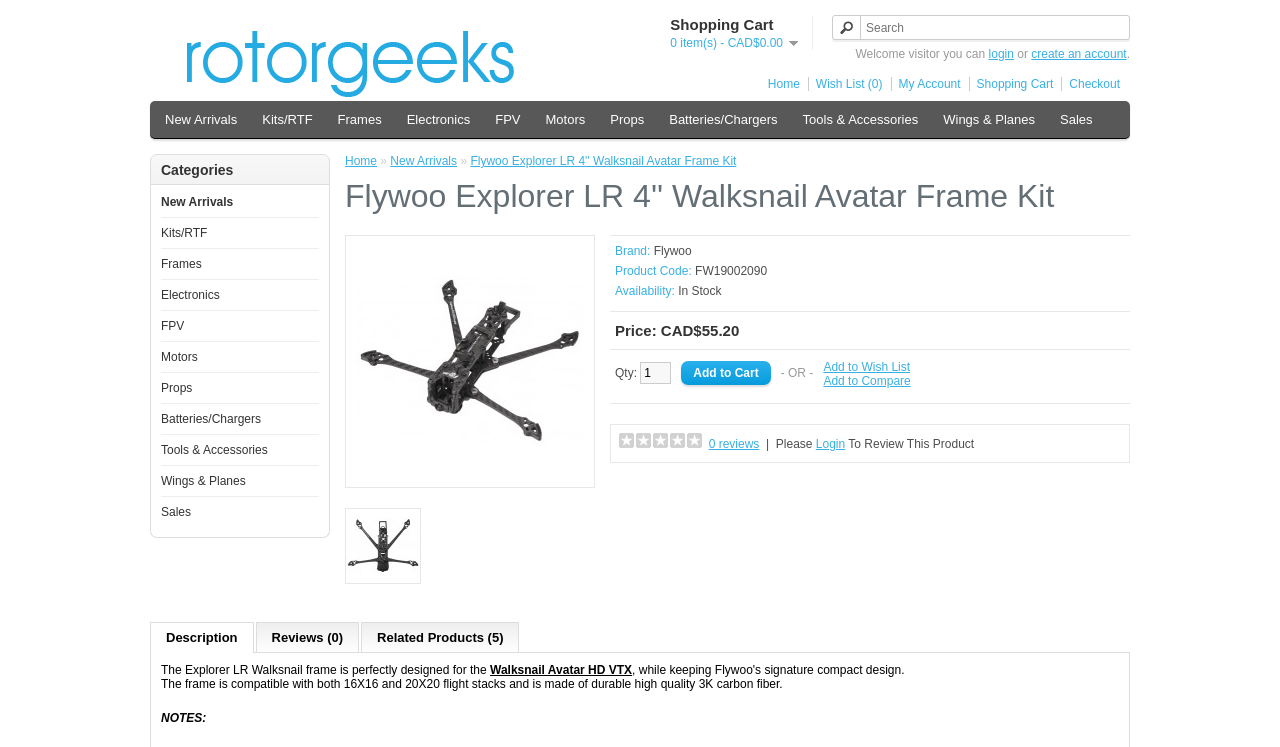Explain in detail what you observe on this webpage.

This webpage is an e-commerce product page for the Flywoo Explorer LR 4'' Walksnail Avatar Frame Kit. At the top left, there is a logo and a link to "Rotorgeeks". Next to it, there is a shopping cart icon with a text "0 item(s) - CAD$0.00". On the right side, there is a search bar and a welcome message with links to login or create an account.

Below the top section, there is a navigation menu with links to "Home", "Wish List", "My Account", "Shopping Cart", and "Checkout". On the left side, there is a category menu with links to "New Arrivals", "Kits/RTF", "Frames", "Electronics", and other categories.

The main content of the page is the product information. There is a large image of the product on the left side, and on the right side, there is a product title, "Flywoo Explorer LR 4'' Walksnail Avatar Frame Kit", with a brand name "Flywoo" and a product code "FW19002090". Below it, there is information about the product's availability, price, and quantity. There are also buttons to add the product to the cart, wish list, or compare.

Below the product information, there is a product description section. The text describes the product as a frame designed for the Walksnail Avatar HD VTX, compatible with both 16X16 and 20X20 flight stacks, and made of durable high-quality 3K carbon fiber. There is also a notes section with additional information.

At the bottom of the page, there are links to "Description", "Reviews (0)", and "Related Products (5)".